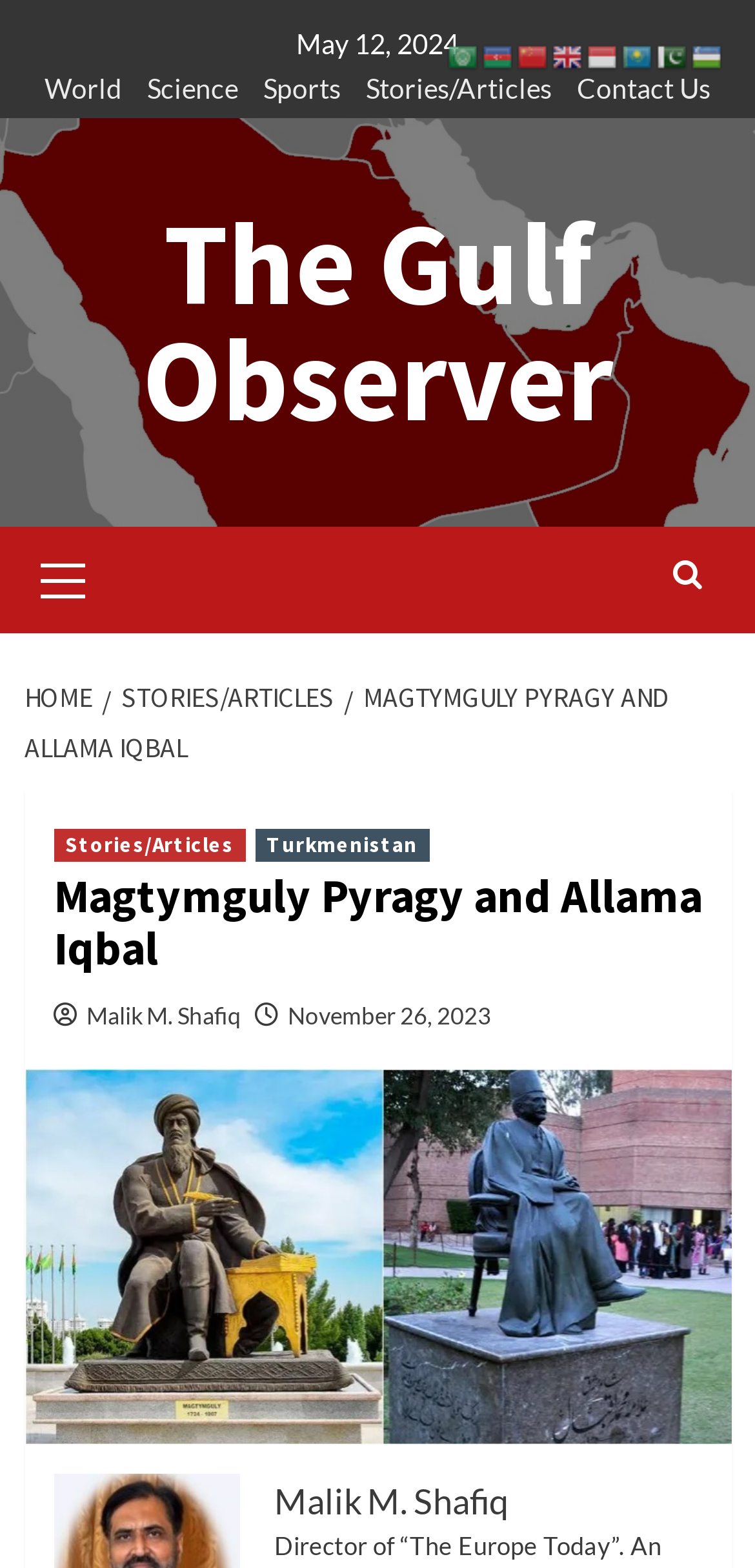Locate the bounding box coordinates of the area to click to fulfill this instruction: "Go to the 'Contact Us' page". The bounding box should be presented as four float numbers between 0 and 1, in the order [left, top, right, bottom].

[0.738, 0.044, 0.941, 0.075]